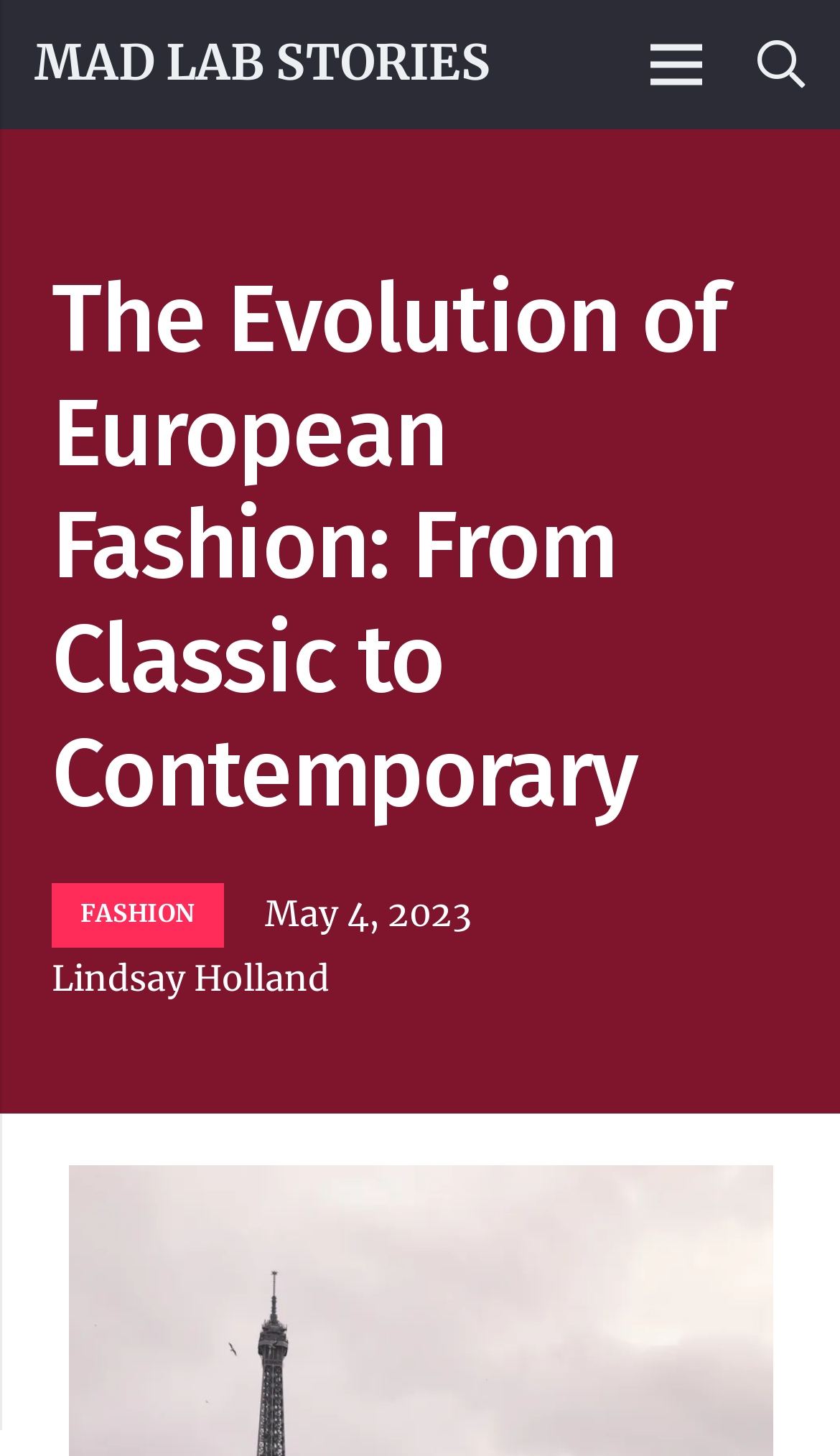From the screenshot, find the bounding box of the UI element matching this description: "Lindsay Holland". Supply the bounding box coordinates in the form [left, top, right, bottom], each a float between 0 and 1.

[0.062, 0.65, 0.392, 0.693]